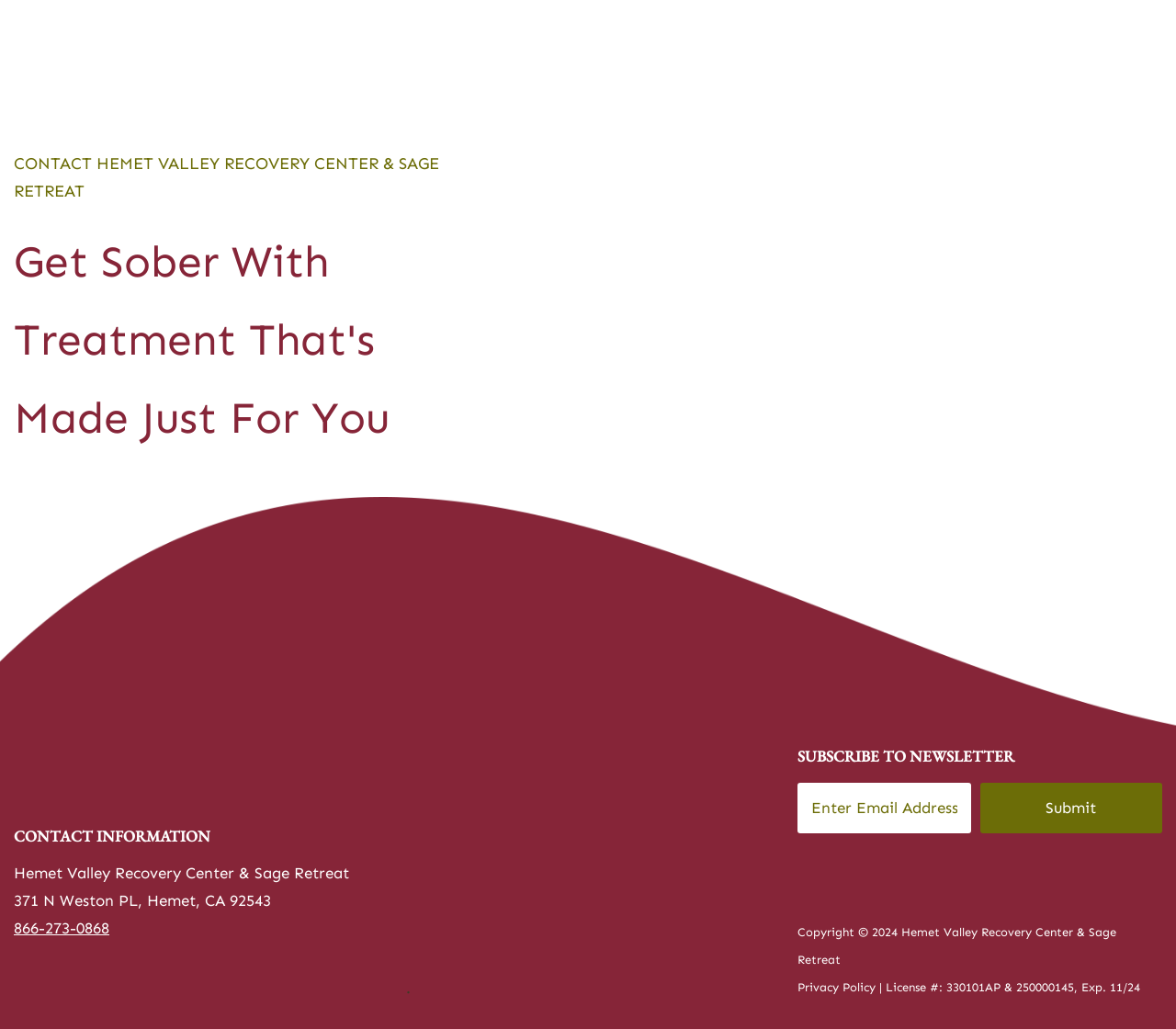What is the name of the recovery center?
Provide a detailed and extensive answer to the question.

The name of the recovery center can be found in the contact information section, which is located in the middle of the webpage. The text 'Hemet Valley Recovery Center & Sage Retreat' is displayed as a static text element.